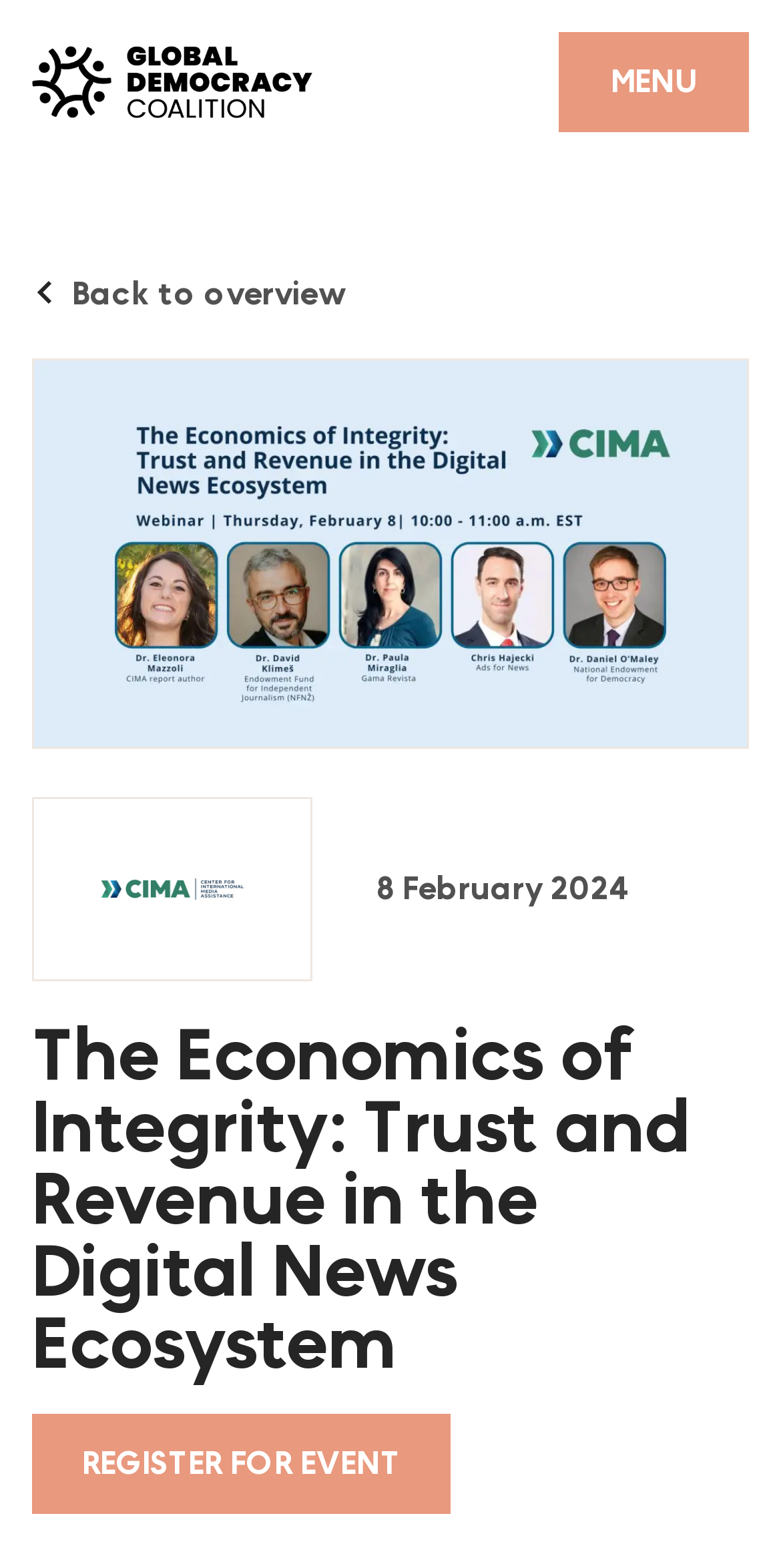What is the logo of the website? Examine the screenshot and reply using just one word or a brief phrase.

Site logo in black colour